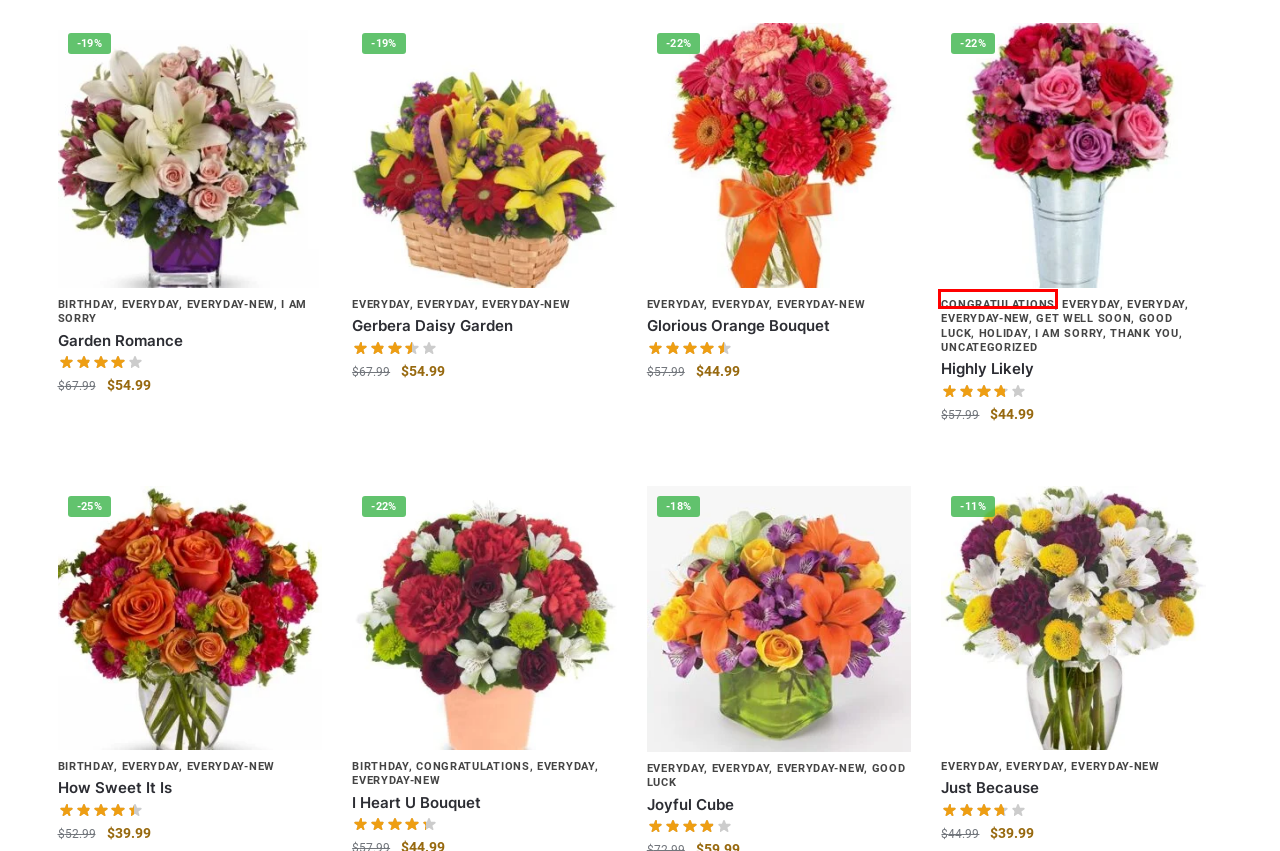You have a screenshot of a webpage with an element surrounded by a red bounding box. Choose the webpage description that best describes the new page after clicking the element inside the red bounding box. Here are the candidates:
A. Good Luck Archives - Same Day Flower Delivery
B. Gerbera Daisy Garden - Same Day Flower Delivery
C. Just Because - Same Day Flower Delivery
D. I Heart U Bouquet - Same Day Flower Delivery
E. Joyful Cube - Same Day Flower Delivery
F. I Am Sorry Archives - Same Day Flower Delivery
G. Congratulations Archives - Same Day Flower Delivery
H. Thank you Archives - Same Day Flower Delivery

G